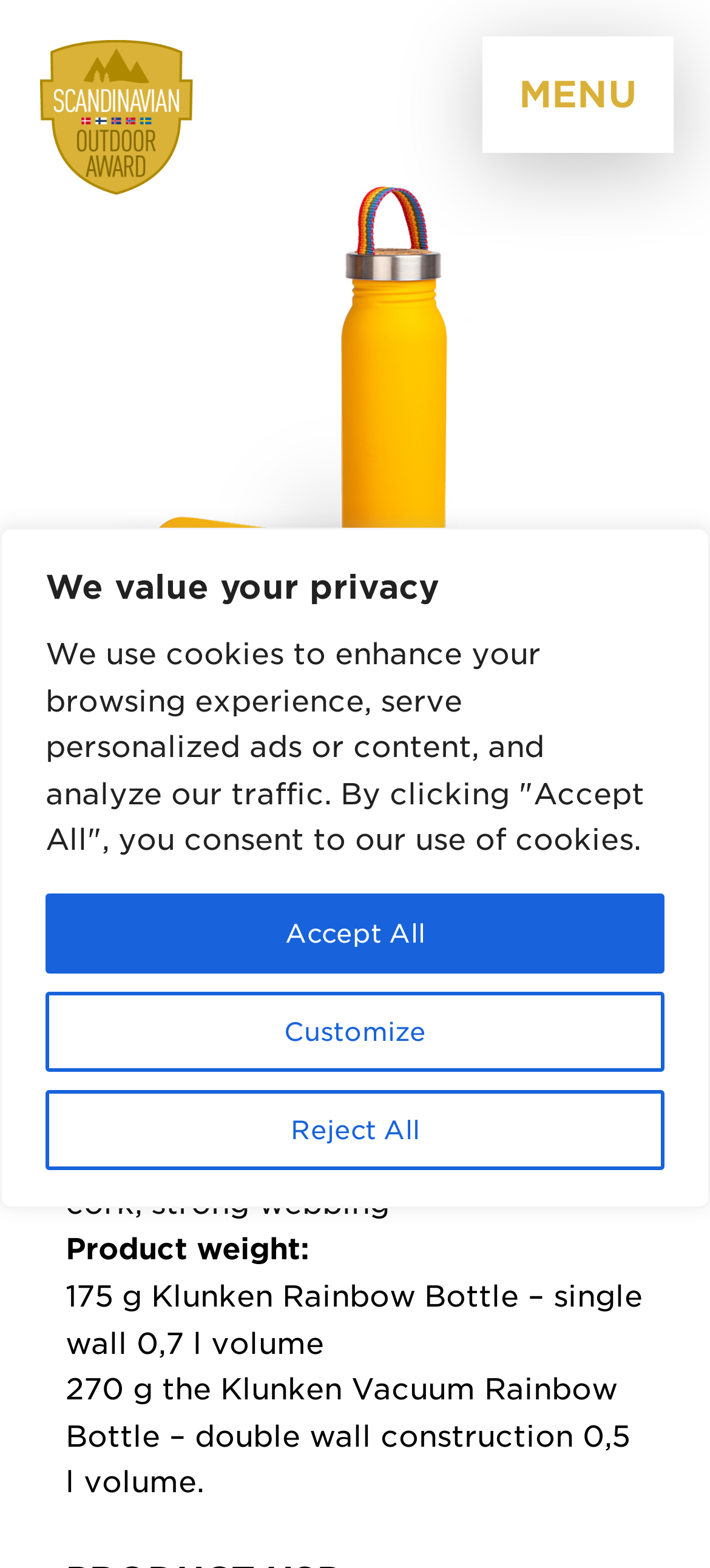Respond to the following question with a brief word or phrase:
What is the material of Klunken Rainbow Bottle?

Stainless steel, cork, strong webbing